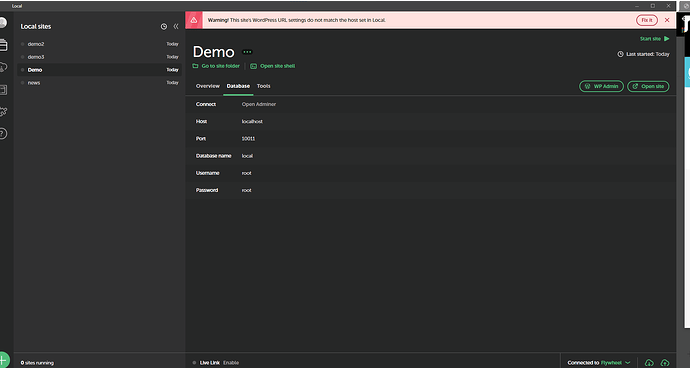What database details are presented? Examine the screenshot and reply using just one word or a brief phrase.

Host, Port, etc.